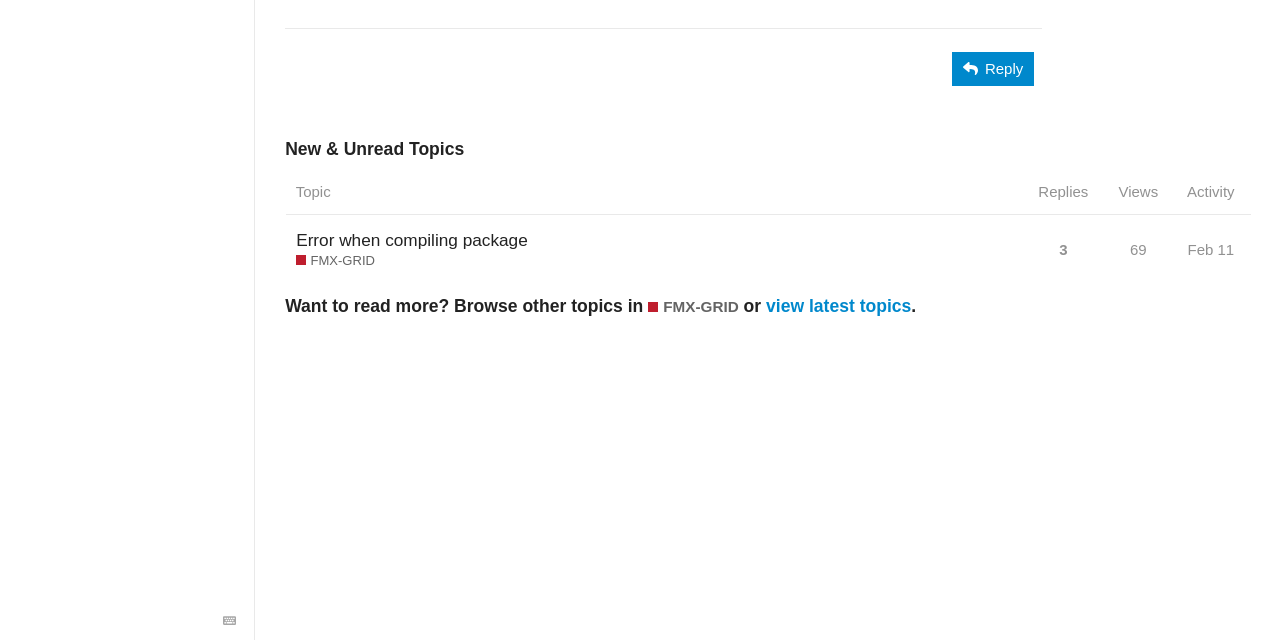Provide the bounding box coordinates of the HTML element described by the text: "view latest topics".

[0.598, 0.463, 0.712, 0.494]